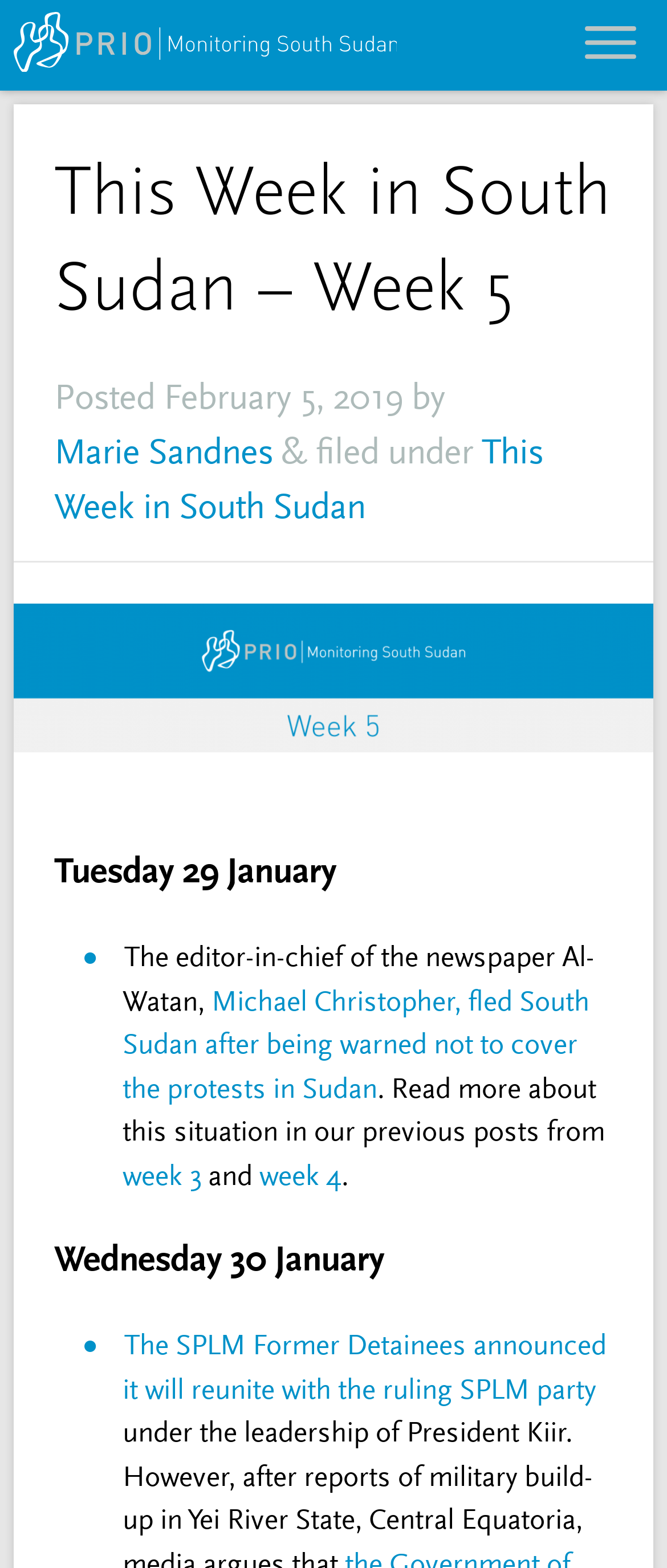Use a single word or phrase to answer the question:
What day of the week is mentioned in the article?

Tuesday